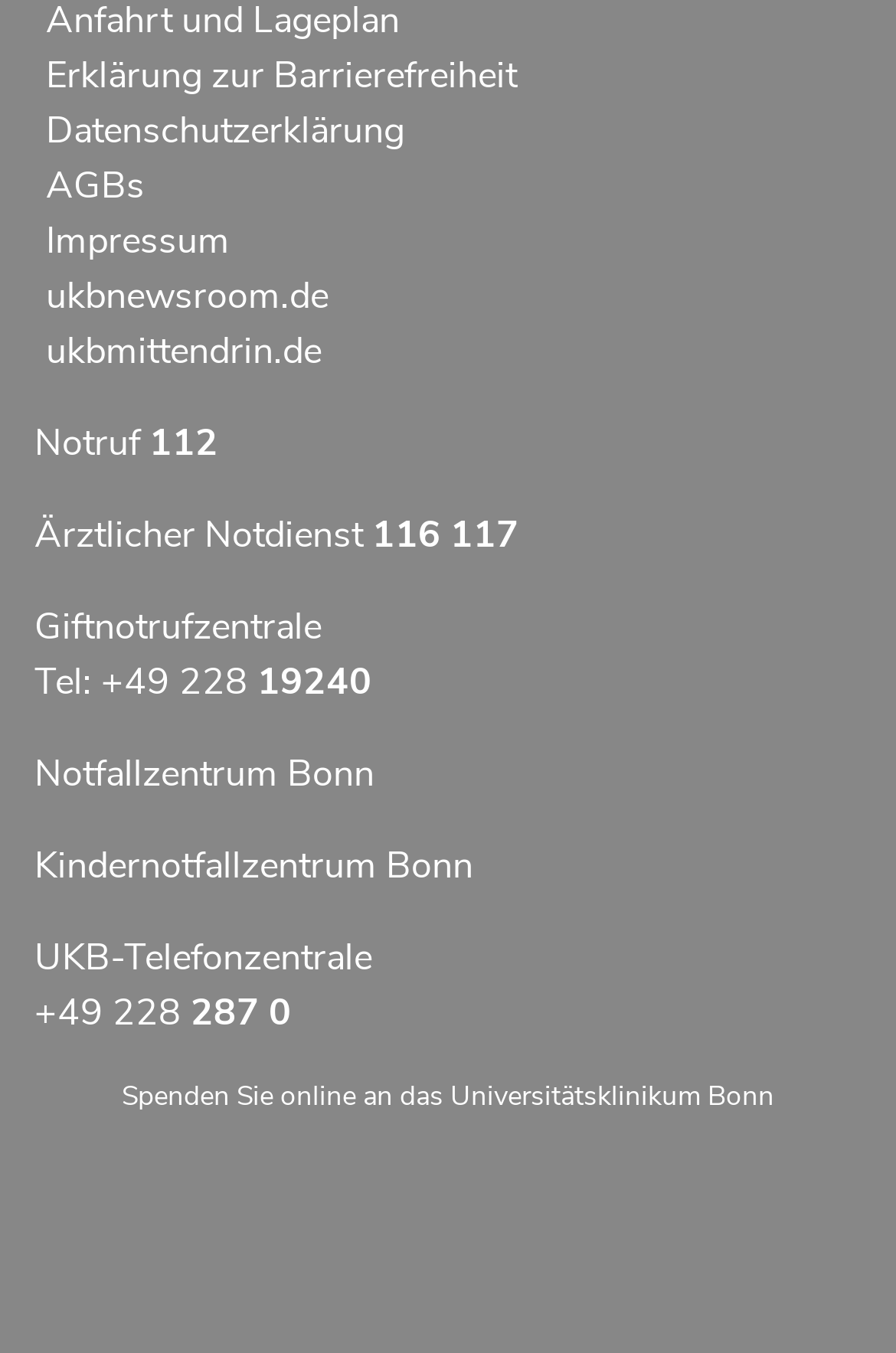Identify the bounding box coordinates for the element that needs to be clicked to fulfill this instruction: "Tweet about CAKE’s bankruptcy". Provide the coordinates in the format of four float numbers between 0 and 1: [left, top, right, bottom].

None